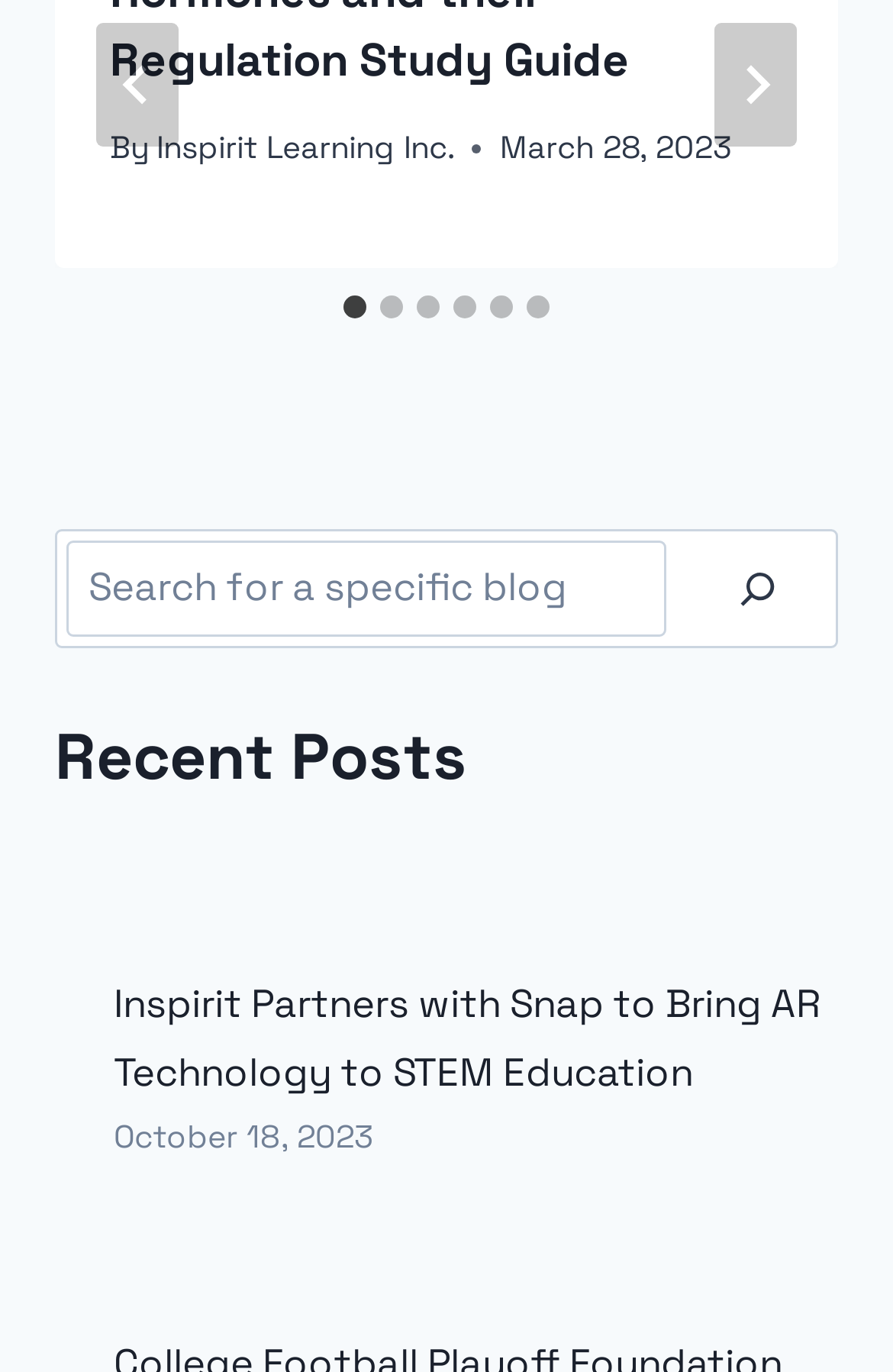How many slides are available?
Refer to the screenshot and respond with a concise word or phrase.

6